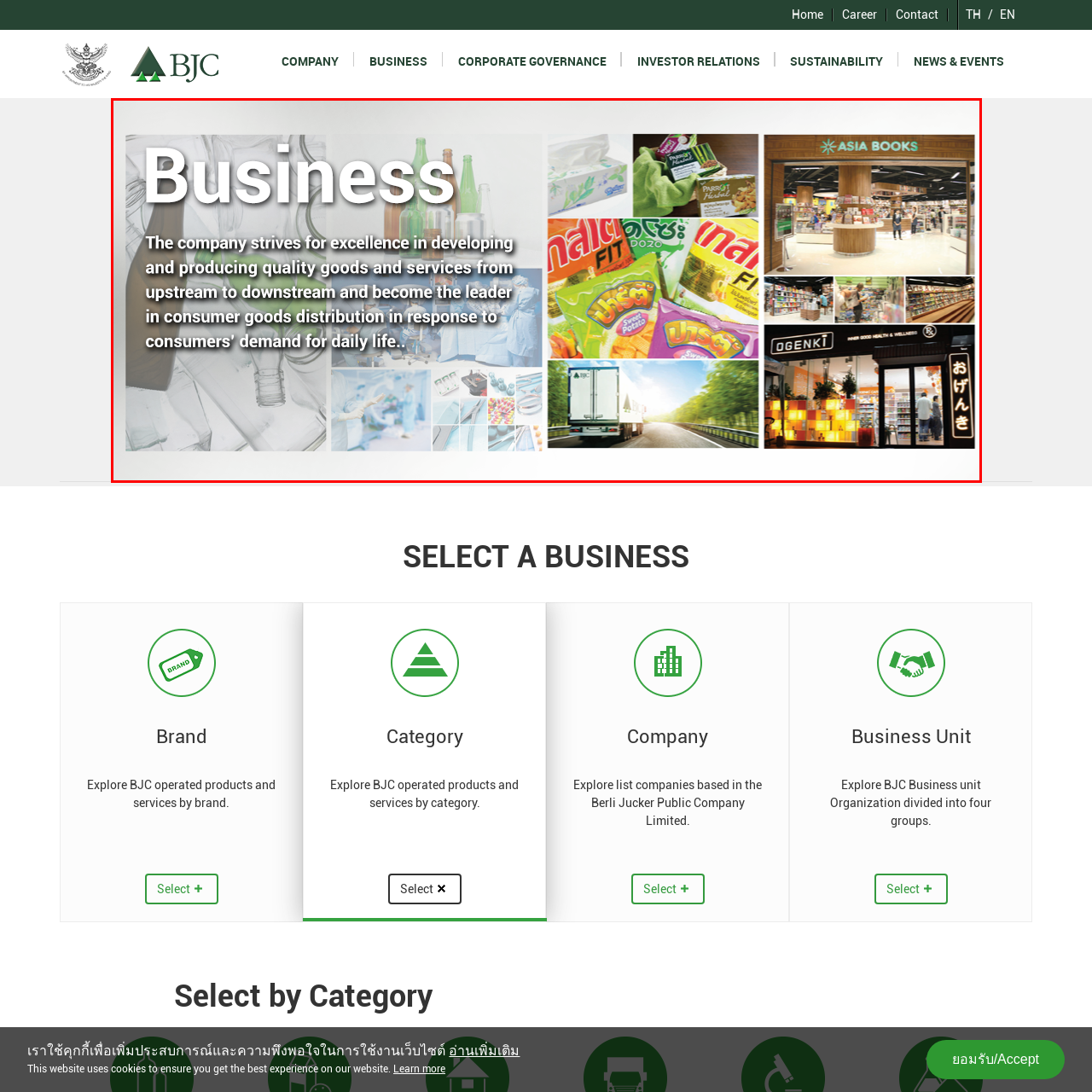Offer an in-depth description of the scene contained in the red rectangle.

The image showcases the theme of "Business" as represented by a collage of products and services that highlight a company's commitment to excellence in consumer goods distribution. On the left side, various goods, such as food items and health products, are prominently displayed, illustrating the quality and diversity offered. The right side features a well-organized retail store, labeled "ASIA BOOKS," alongside vibrant packaging of snacks and health products. The overarching message emphasizes the company's dedication to meeting consumer demands for everyday essentials, along with a commitment to continuous improvement from production to distribution. The visual elements collectively convey a dynamic approach to business, focused on quality and customer satisfaction.